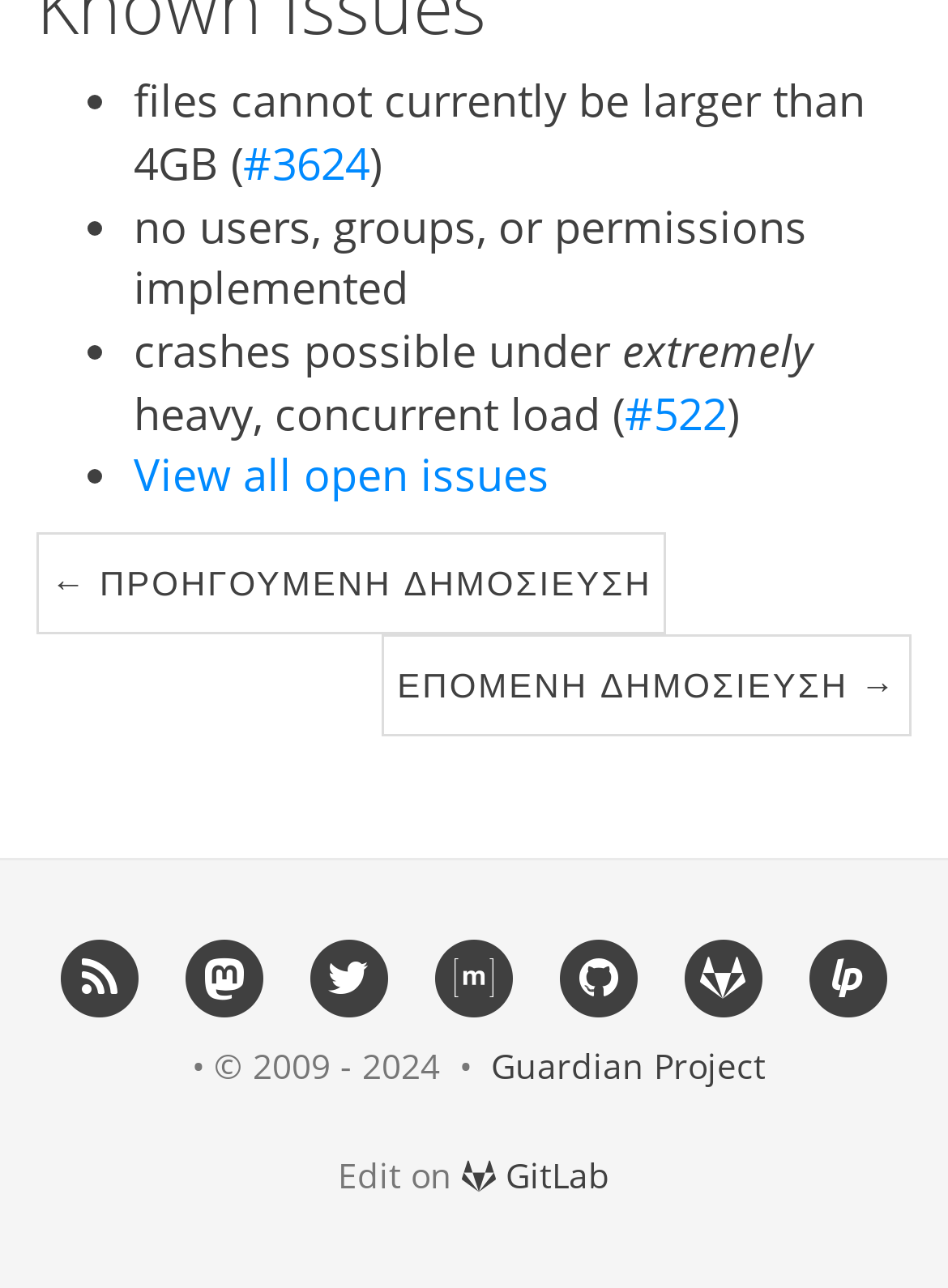Please indicate the bounding box coordinates for the clickable area to complete the following task: "Edit on GitLab". The coordinates should be specified as four float numbers between 0 and 1, i.e., [left, top, right, bottom].

[0.487, 0.893, 0.644, 0.929]